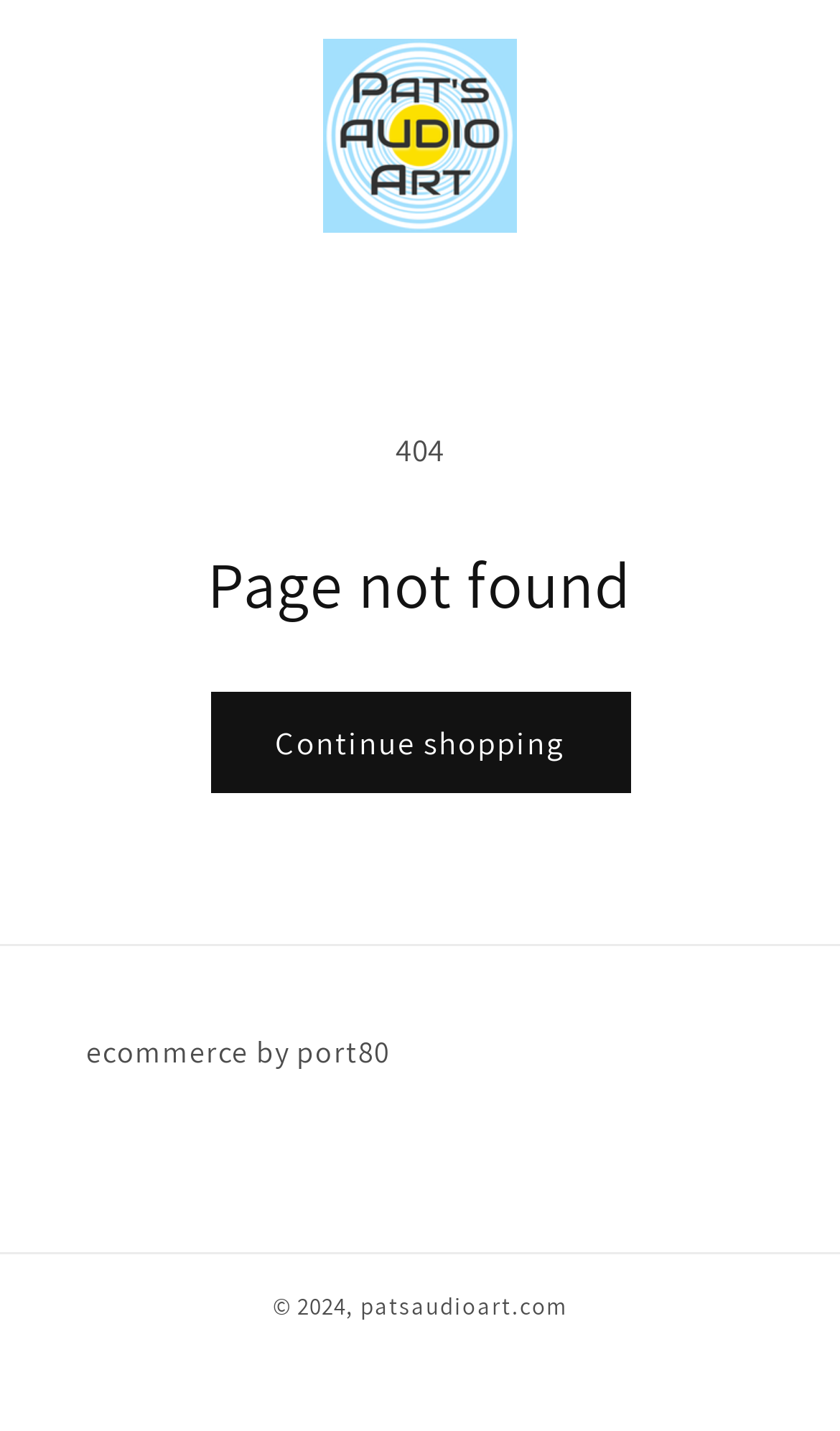Using details from the image, please answer the following question comprehensively:
How many navigation links are present?

I counted the navigation links by looking at the root element and its children. I found three links: 'patsaudioart.com', 'Cart', and 'Continue shopping'. These are the navigation links present on the page.